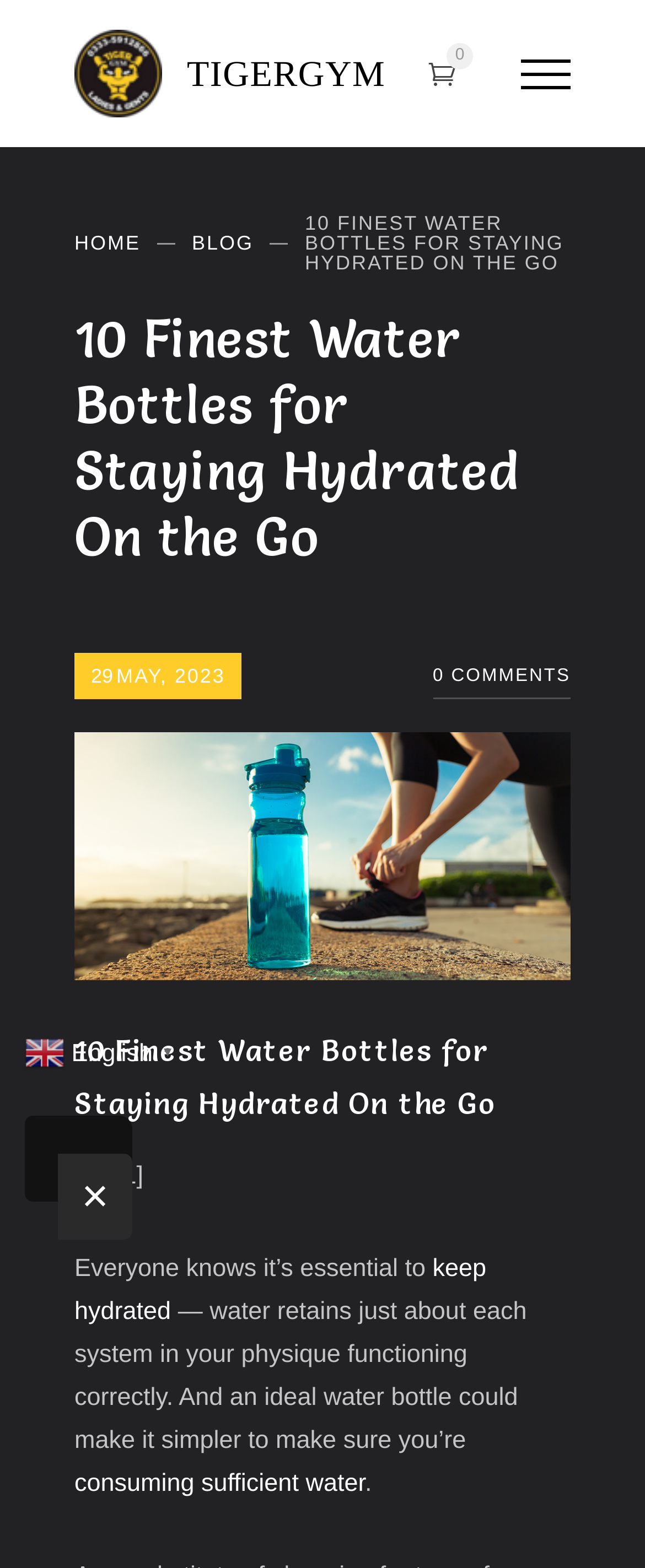Identify the bounding box coordinates of the region that needs to be clicked to carry out this instruction: "Check out the review of Samara Joy at Hill Auditorium". Provide these coordinates as four float numbers ranging from 0 to 1, i.e., [left, top, right, bottom].

None